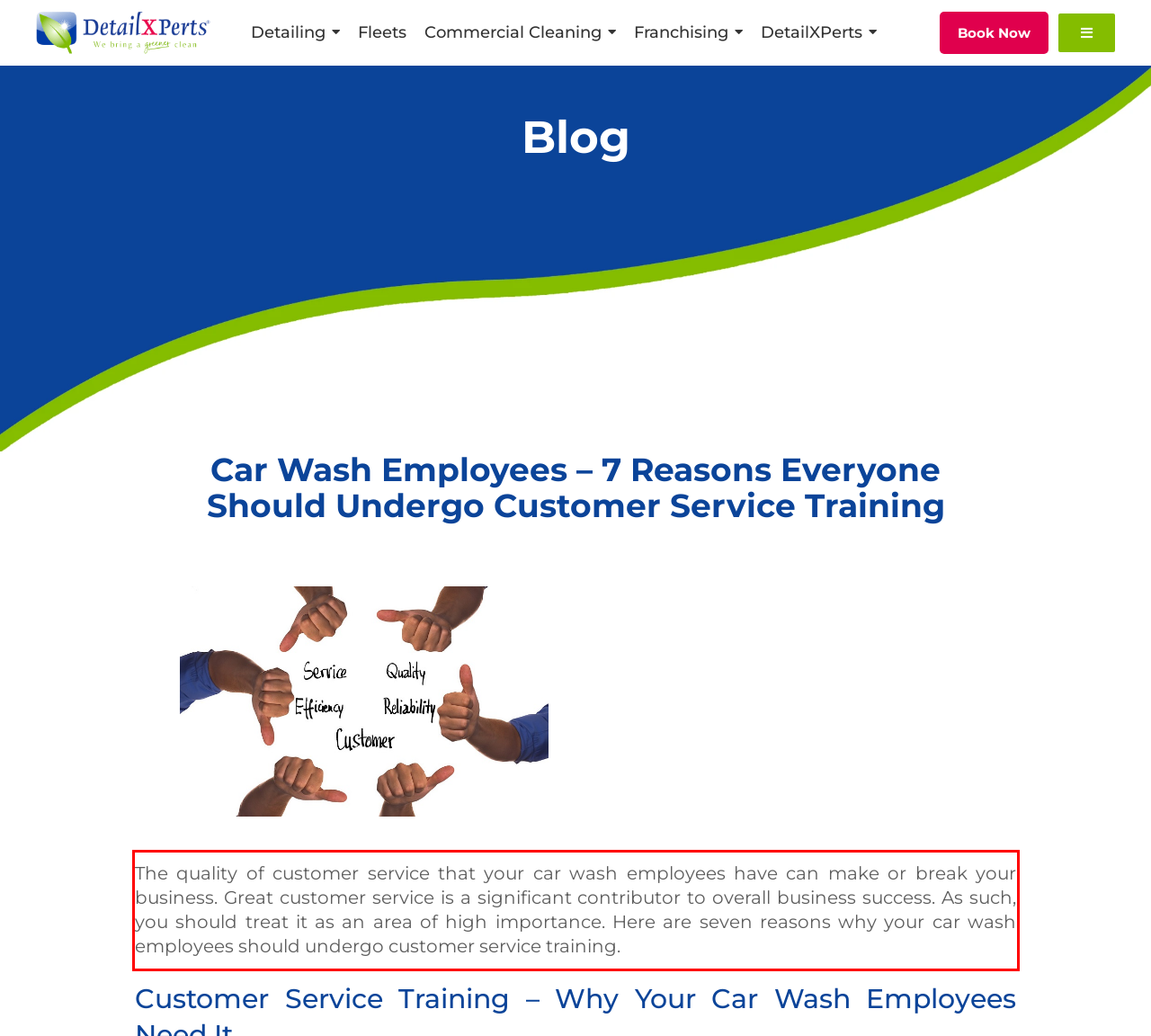Look at the webpage screenshot and recognize the text inside the red bounding box.

The quality of customer service that your car wash employees have can make or break your business. Great customer service is a significant contributor to overall business success. As such, you should treat it as an area of high importance. Here are seven reasons why your car wash employees should undergo customer service training.